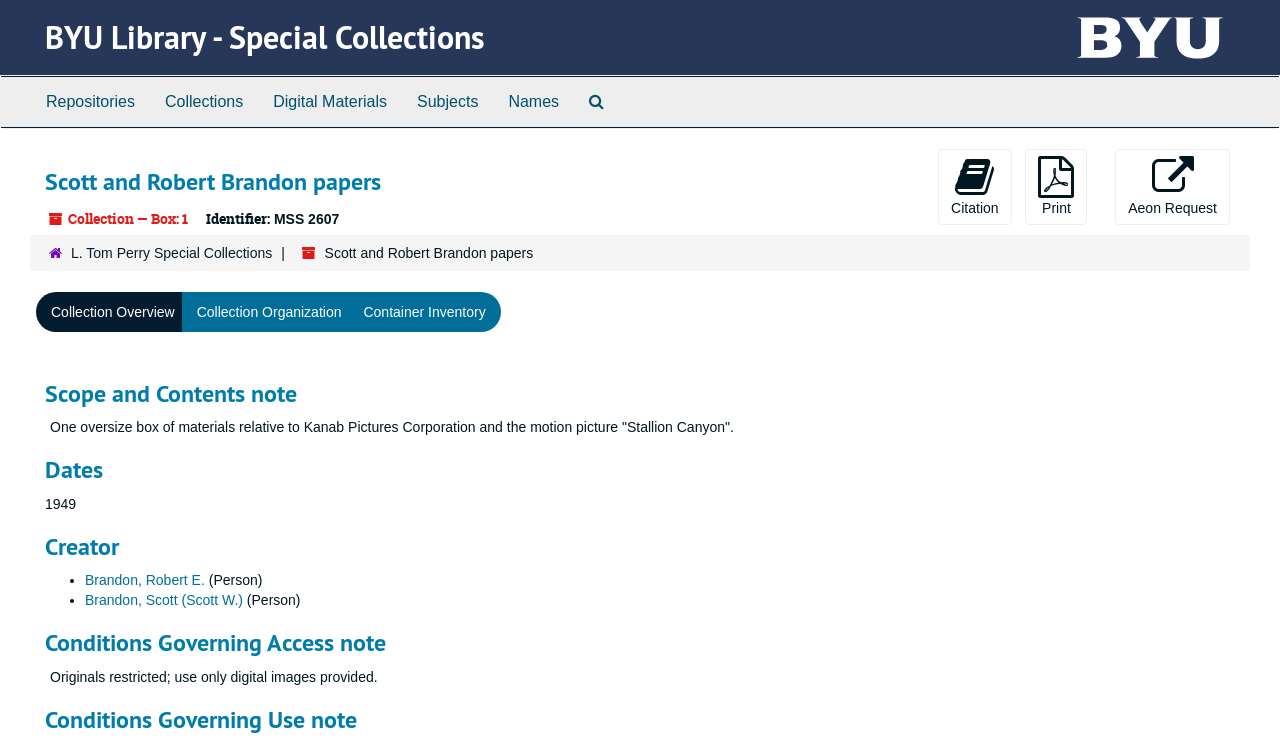Using the information in the image, give a comprehensive answer to the question: 
What is the name of the collection?

I found the answer by looking at the heading element with the text 'Scott and Robert Brandon papers' which is located at the top of the webpage, indicating that it is the title of the collection.